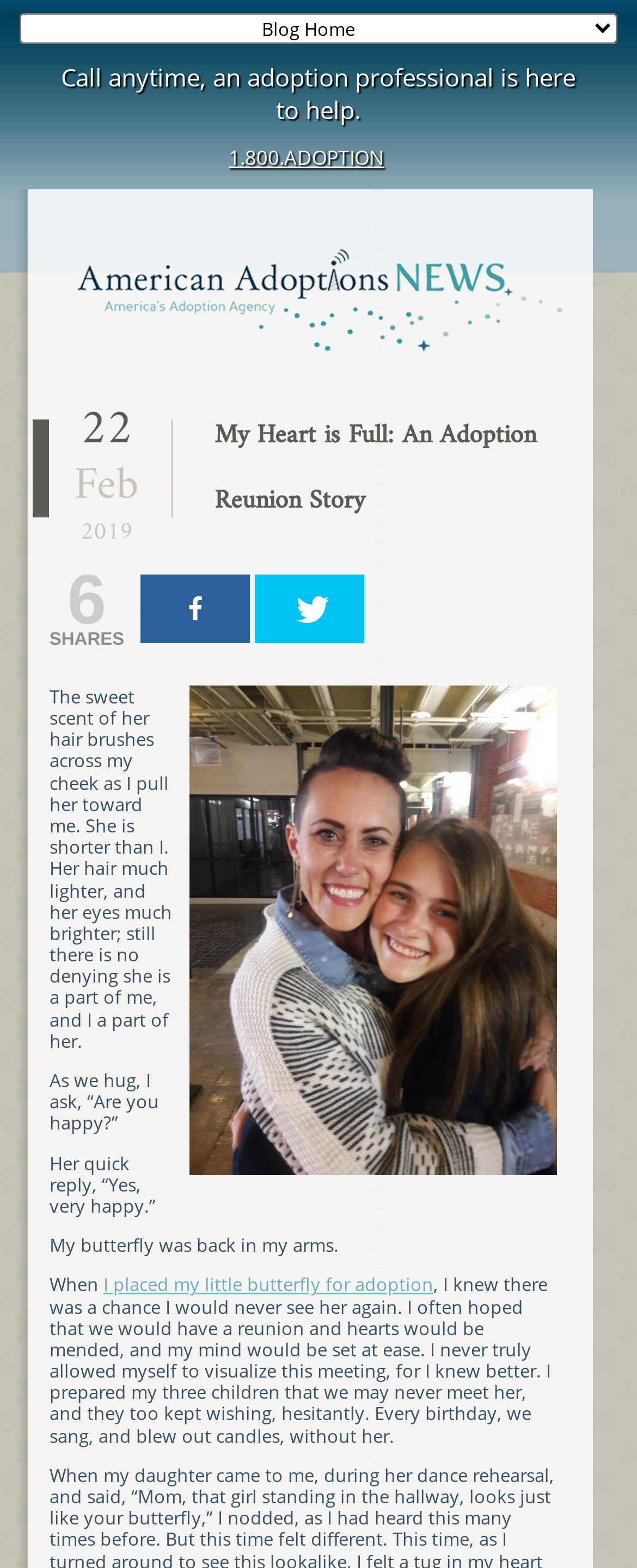What is the author's emotional state at the reunion?
Kindly give a detailed and elaborate answer to the question.

I determined the author's emotional state by reading the story, which describes the author's joy and relief at being reunited with the girl. The author's happiness is evident in the phrase 'My heart is full' and the description of the emotional reunion.